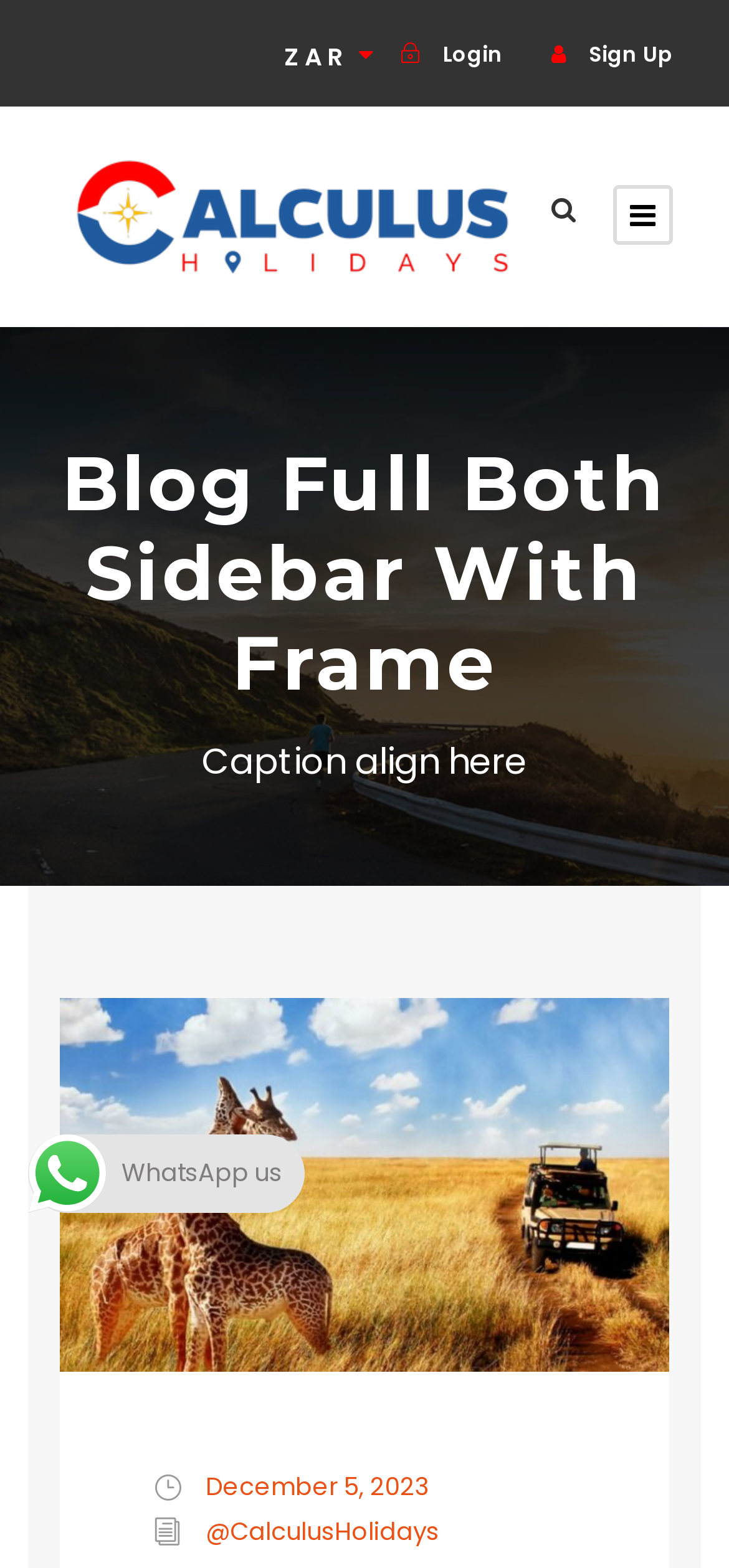Determine the bounding box coordinates of the UI element that matches the following description: "Sign Up". The coordinates should be four float numbers between 0 and 1 in the format [left, top, right, bottom].

[0.756, 0.025, 0.923, 0.044]